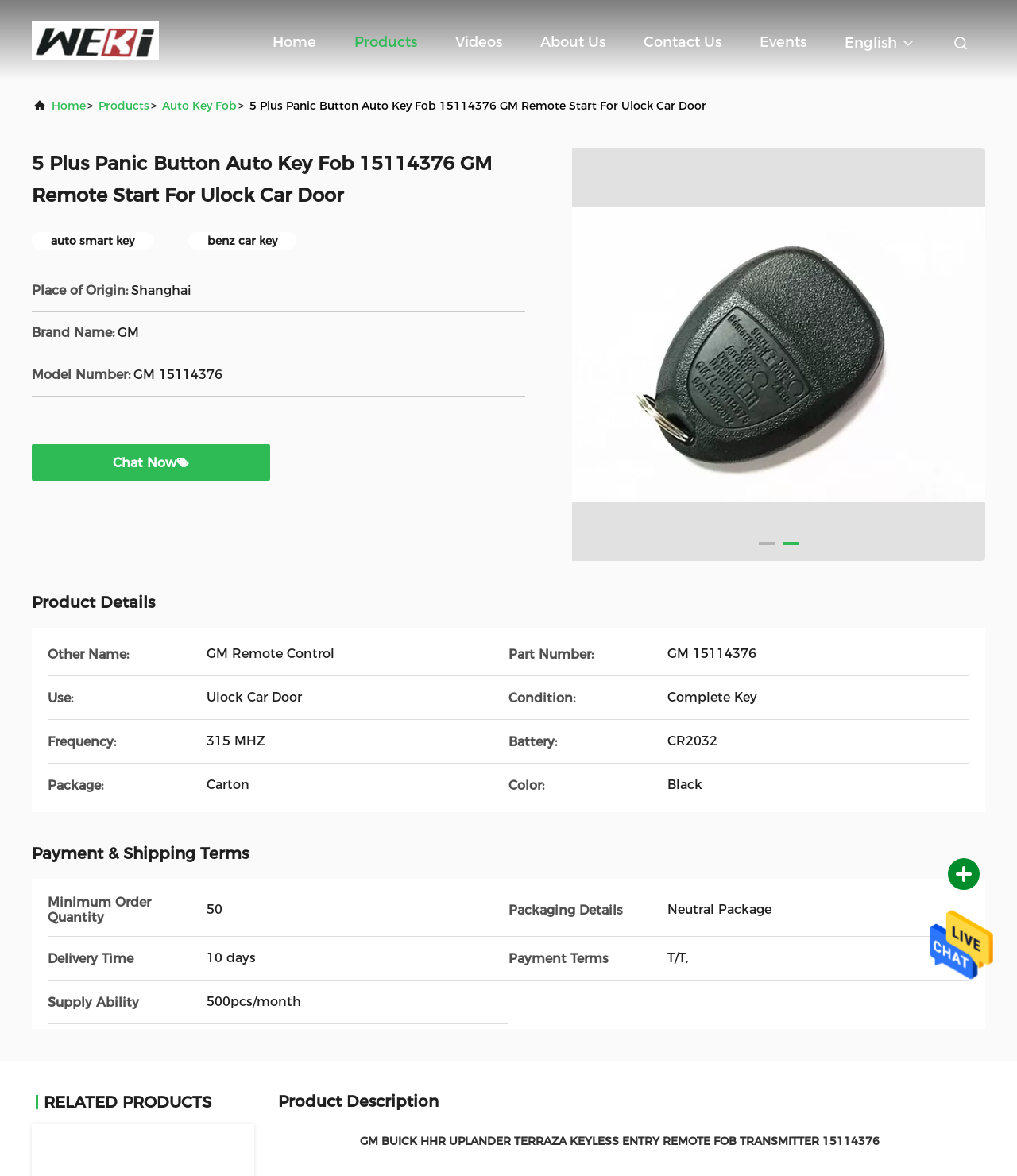What is the delivery time of the product?
Give a comprehensive and detailed explanation for the question.

The delivery time of the product can be found in the 'Payment & Shipping Terms' section, where it is specified as 'Delivery Time: 10 days'.